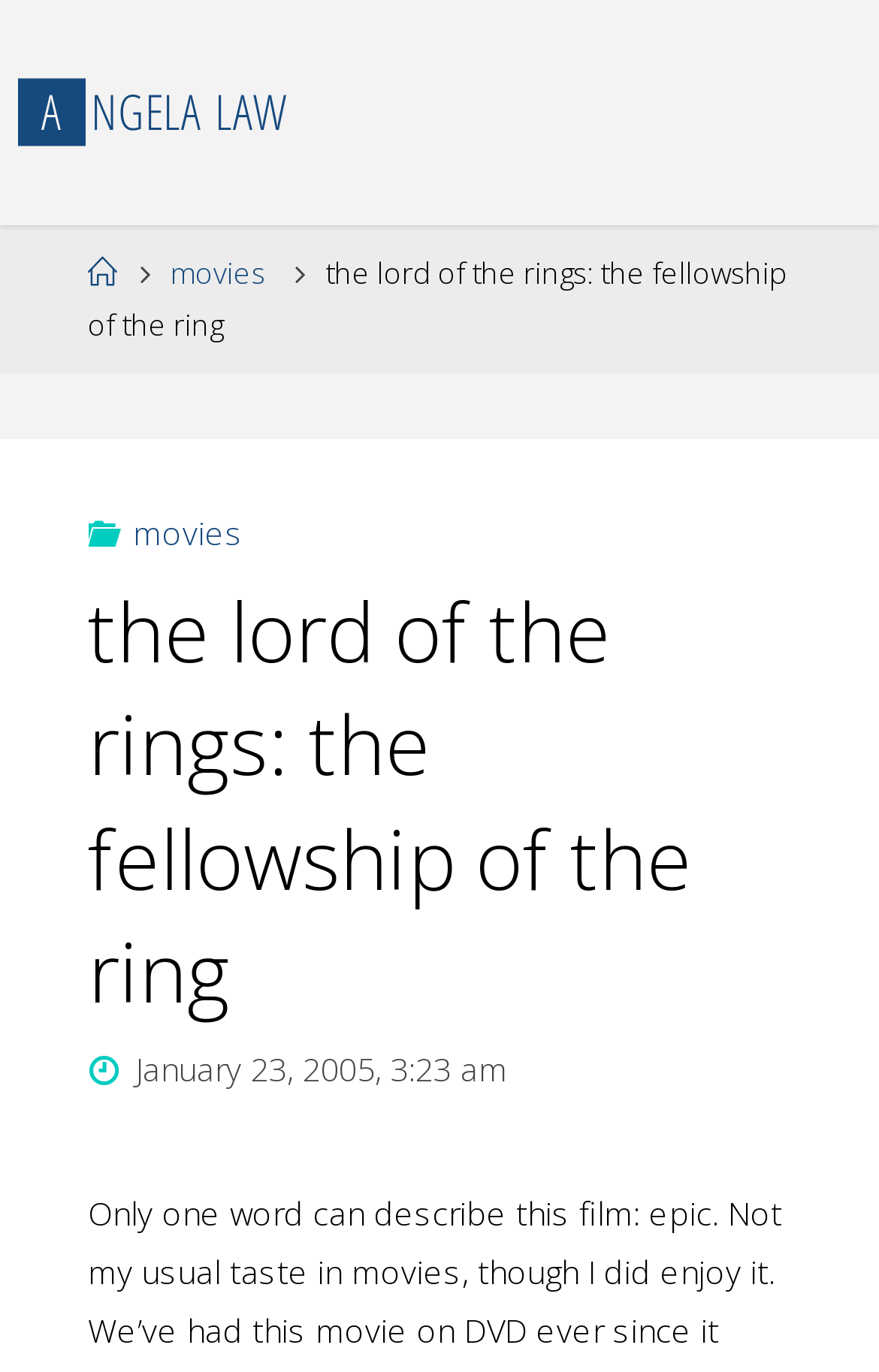Construct a comprehensive caption that outlines the webpage's structure and content.

The webpage appears to be a personal blog post or review about the movie "The Lord of the Rings: The Fellowship of the Ring". At the top left of the page, there is a link to the author's name, "A N G E L A  L A W", and a link to the "Home" page. Next to these links, there is a navigation menu with a link to the "movies" category.

Below the navigation menu, the title of the blog post, "the lord of the rings: the fellowship of the ring", is prominently displayed. This title is also repeated as a heading further down the page.

The main content of the blog post is a brief review of the movie, which is described as "epic" and not the author's usual taste in movies, but enjoyable nonetheless. The review also mentions that the author has had the movie on DVD since its release.

On the right side of the page, there is a section with categories, including "movies", and a date and time stamp indicating when the post was published, which is January 23, 2005, at 3:23 am.